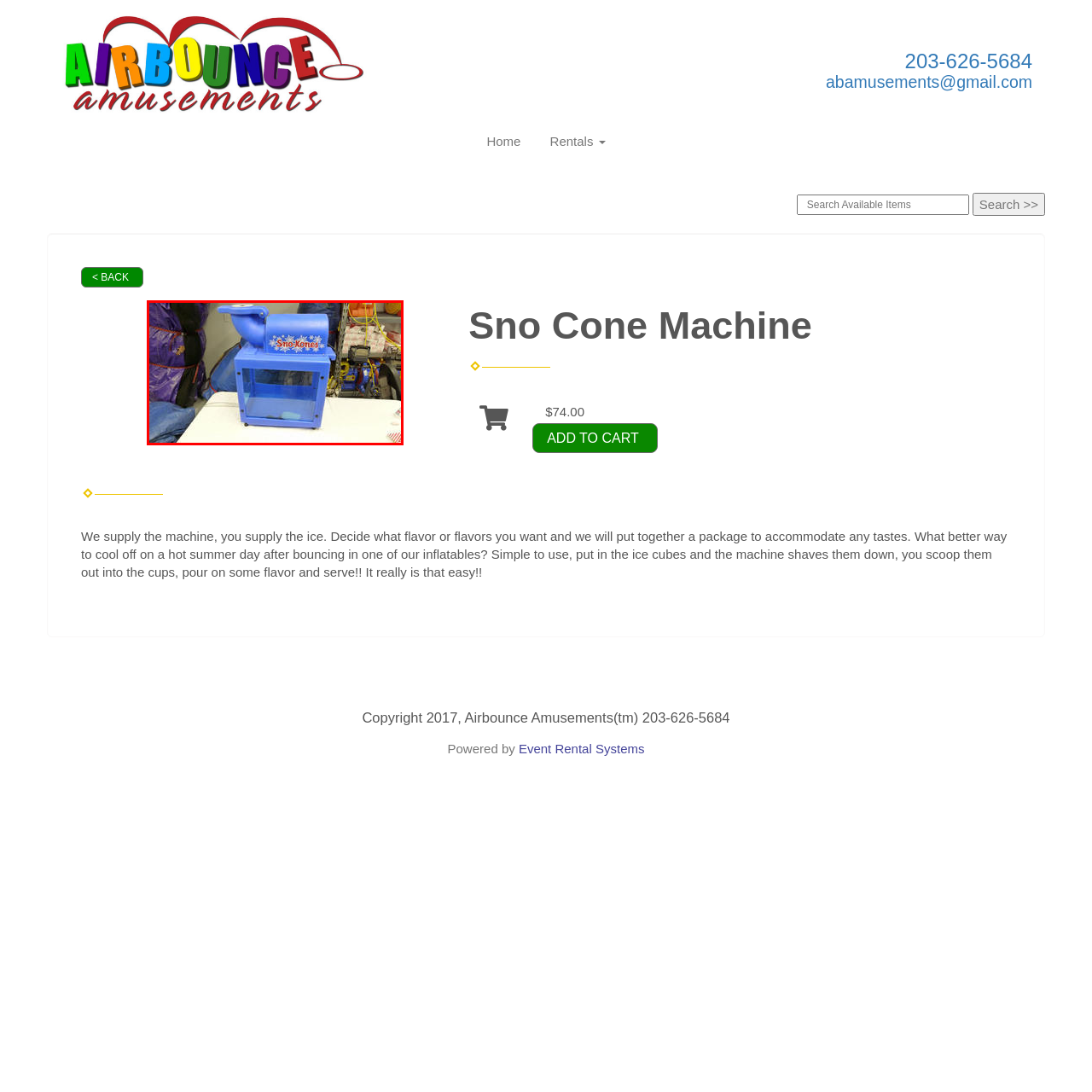Concentrate on the image highlighted by the red boundary and deliver a detailed answer to the following question, using the information from the image:
What type of atmosphere does the machine help create?

The background of the image features various colorful items related to party or rental activities, hinting at the joyful atmosphere this machine can help create at gatherings. The machine's bright color and sleek design also contribute to this atmosphere.